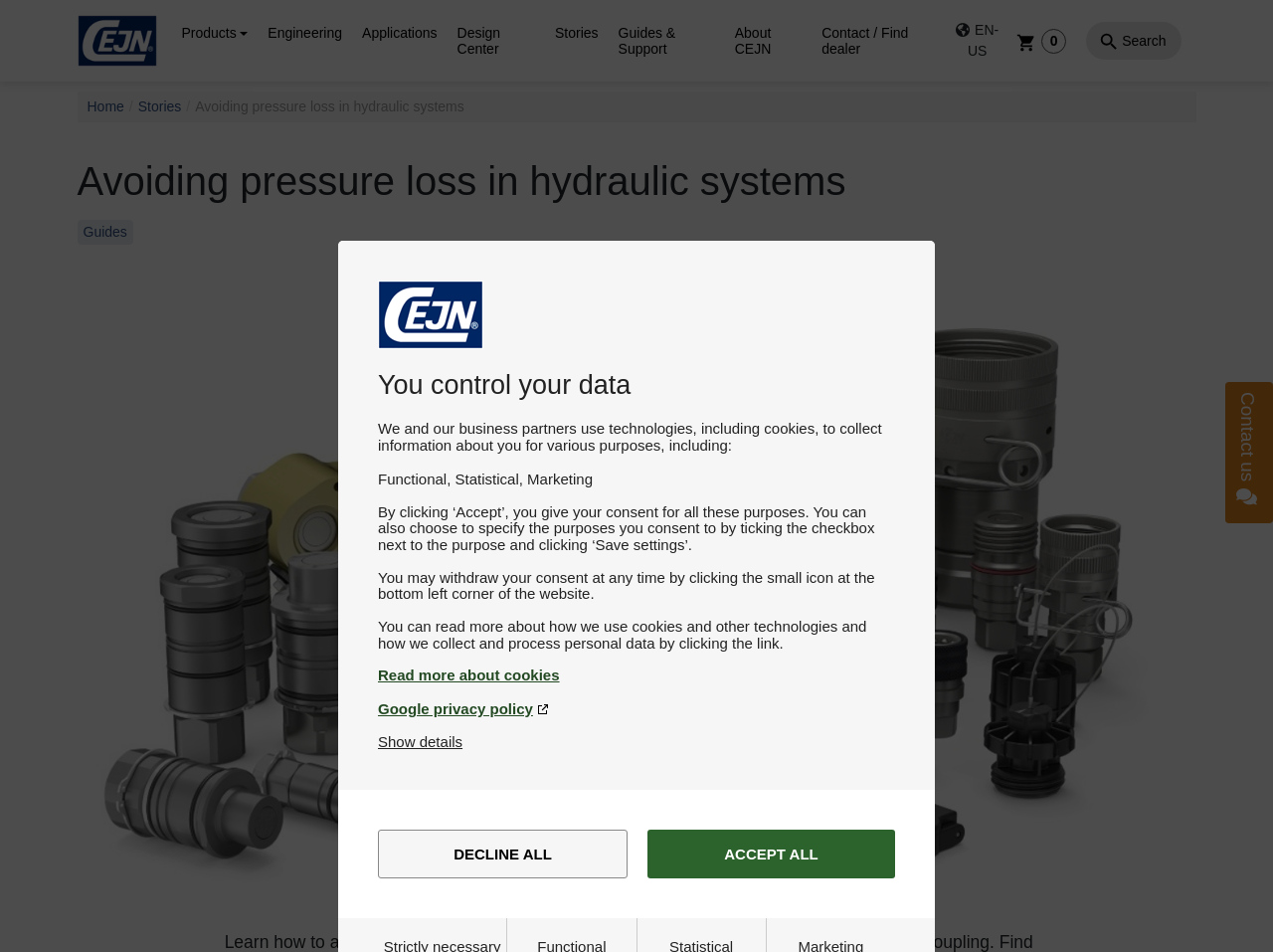Can you provide the bounding box coordinates for the element that should be clicked to implement the instruction: "Click the 'Products' link"?

[0.139, 0.01, 0.199, 0.059]